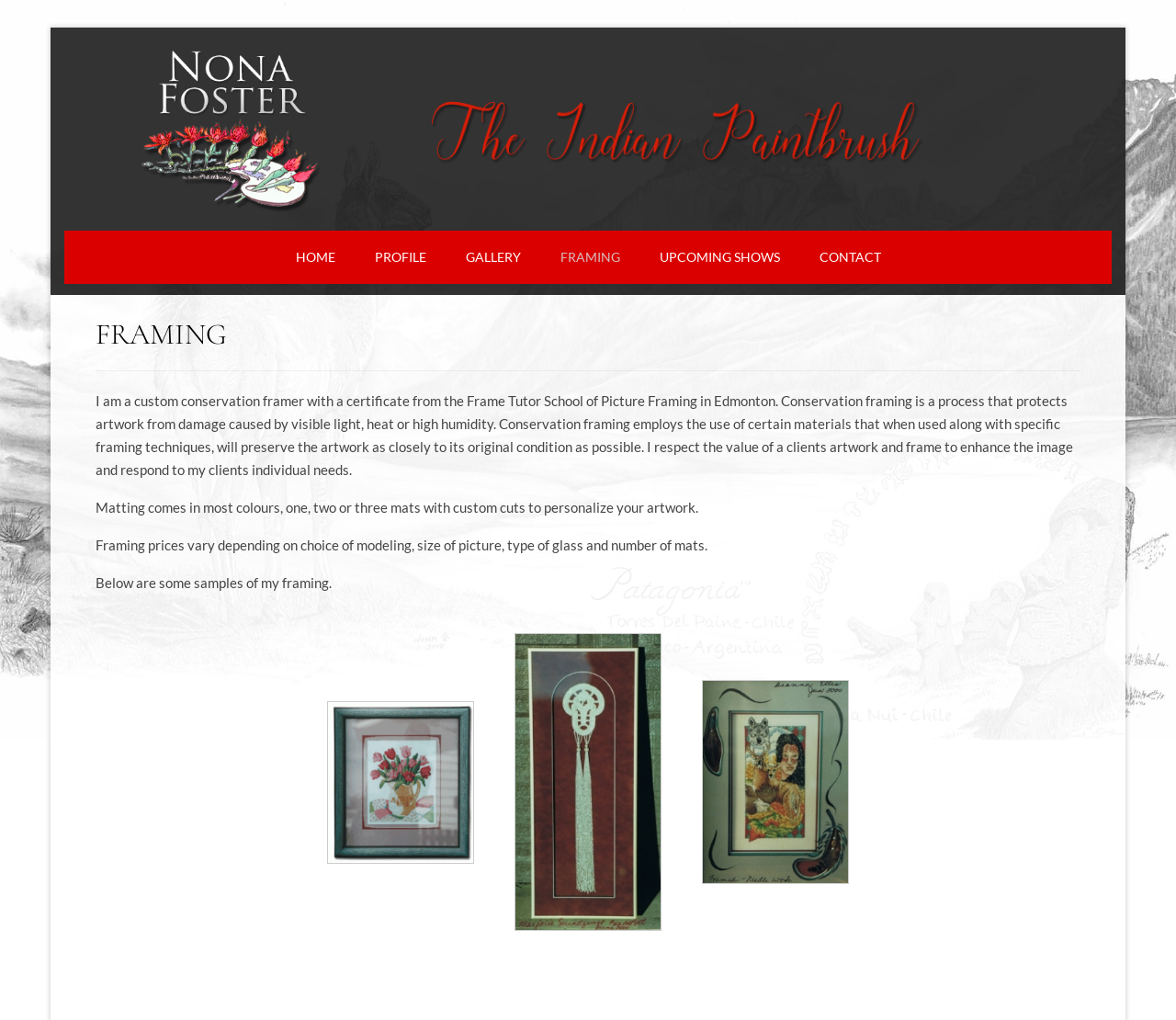Provide a thorough summary of the webpage.

This webpage is about Conservation Framing by Native Artist Nona Foster. At the top left, there is a link to "Nona Foster Artist" accompanied by a small image of the artist. To the right of this, there is a larger image titled "The Indian Paintbrush". Below these, there is a navigation menu with links to "HOME", "PROFILE", "GALLERY", "FRAMING", "UPCOMING SHOWS", and "CONTACT", arranged horizontally from left to right.

The main content of the page is focused on the "FRAMING" section, which is headed by a title "FRAMING" at the top. Below this, there is a paragraph of text that explains the process of conservation framing, its purpose, and the materials used. This is followed by three shorter paragraphs that discuss matting options, framing prices, and the presentation of framing samples.

Below these paragraphs, there are three images of framing samples, each accompanied by a link. The first image is titled "frametwo", the second is "nonaframing1a", and the third is "nonaframing1b". These images are arranged vertically, with the first one at the top and the third one at the bottom.